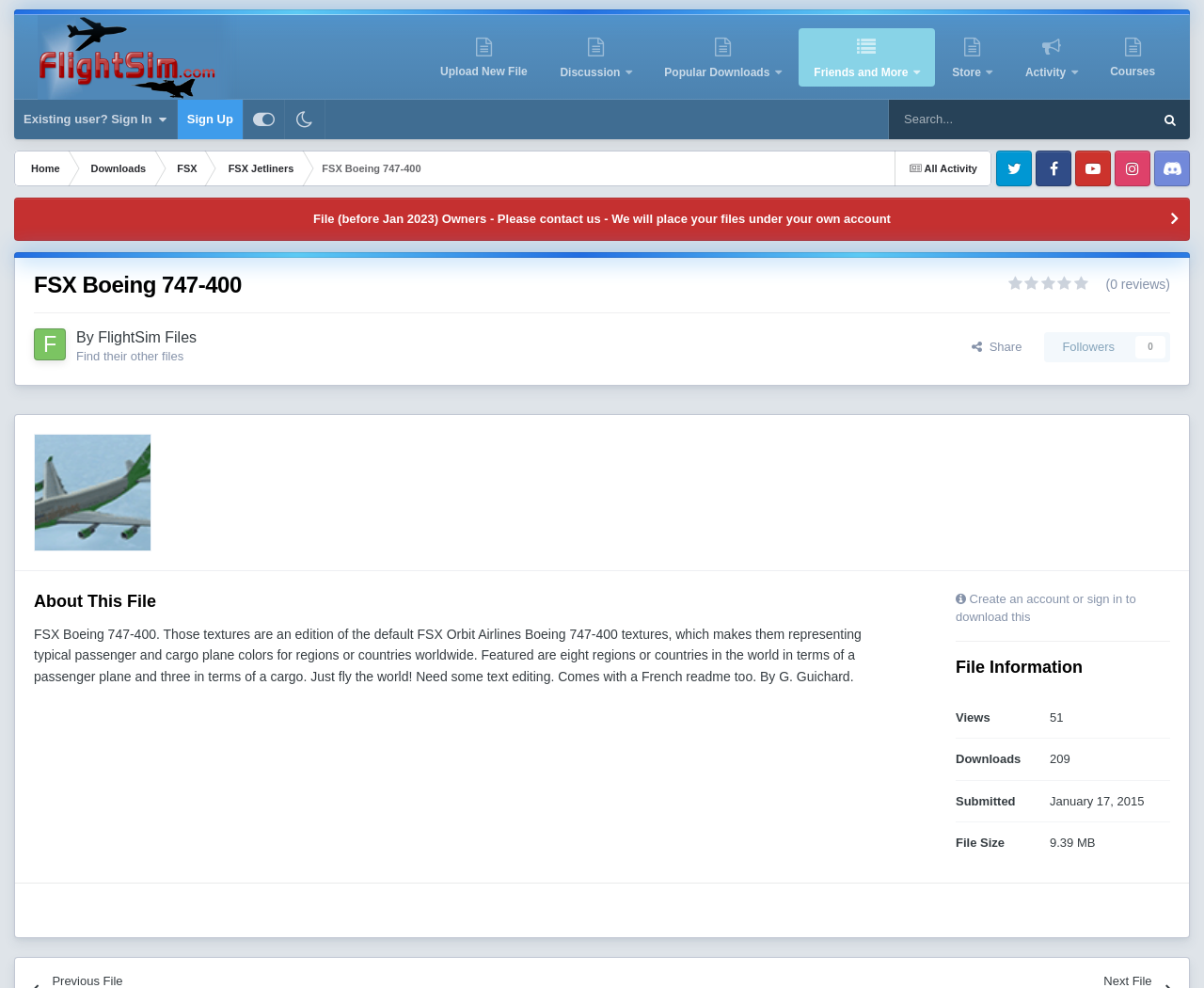Can you specify the bounding box coordinates for the region that should be clicked to fulfill this instruction: "View all activity".

[0.744, 0.152, 0.823, 0.189]